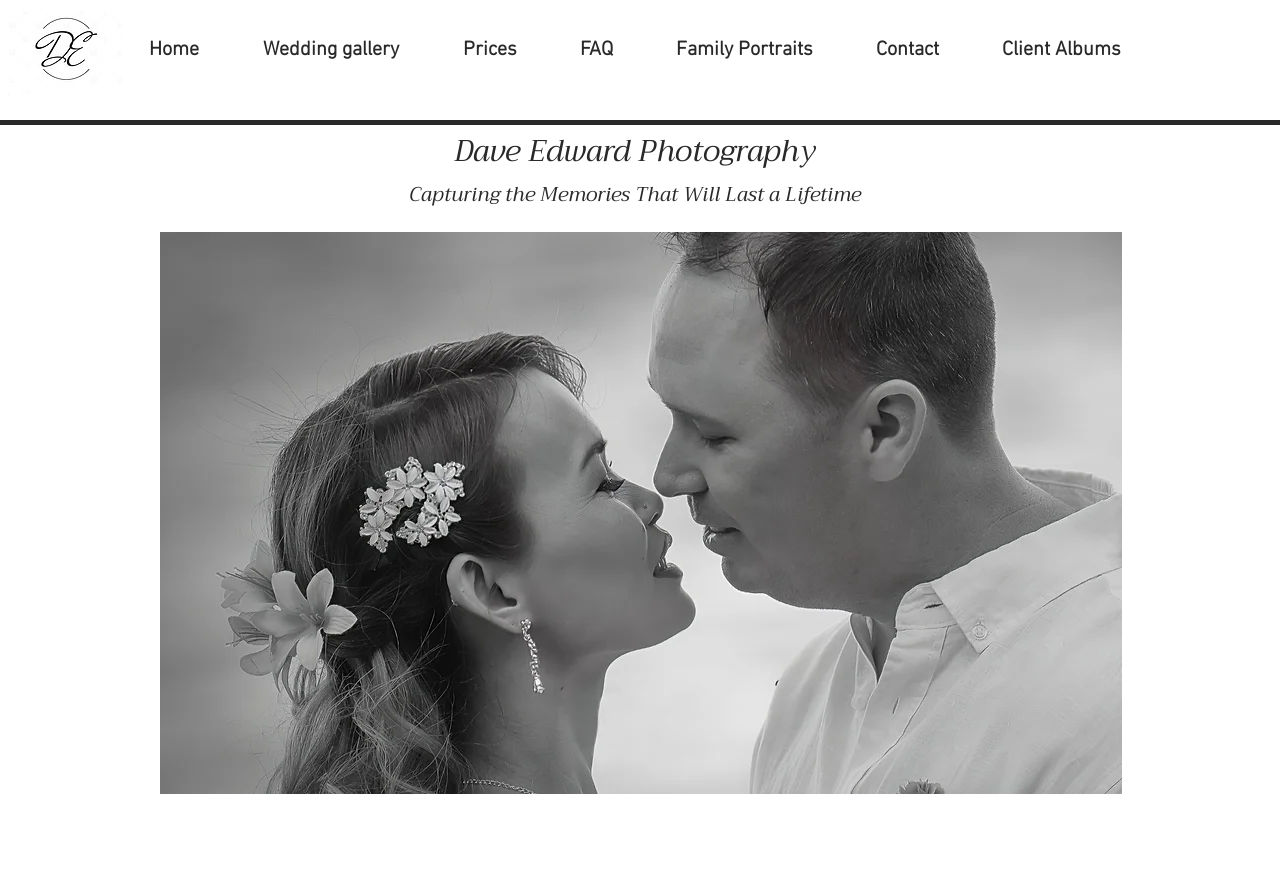Provide your answer in a single word or phrase: 
How many links are in the navigation menu?

7